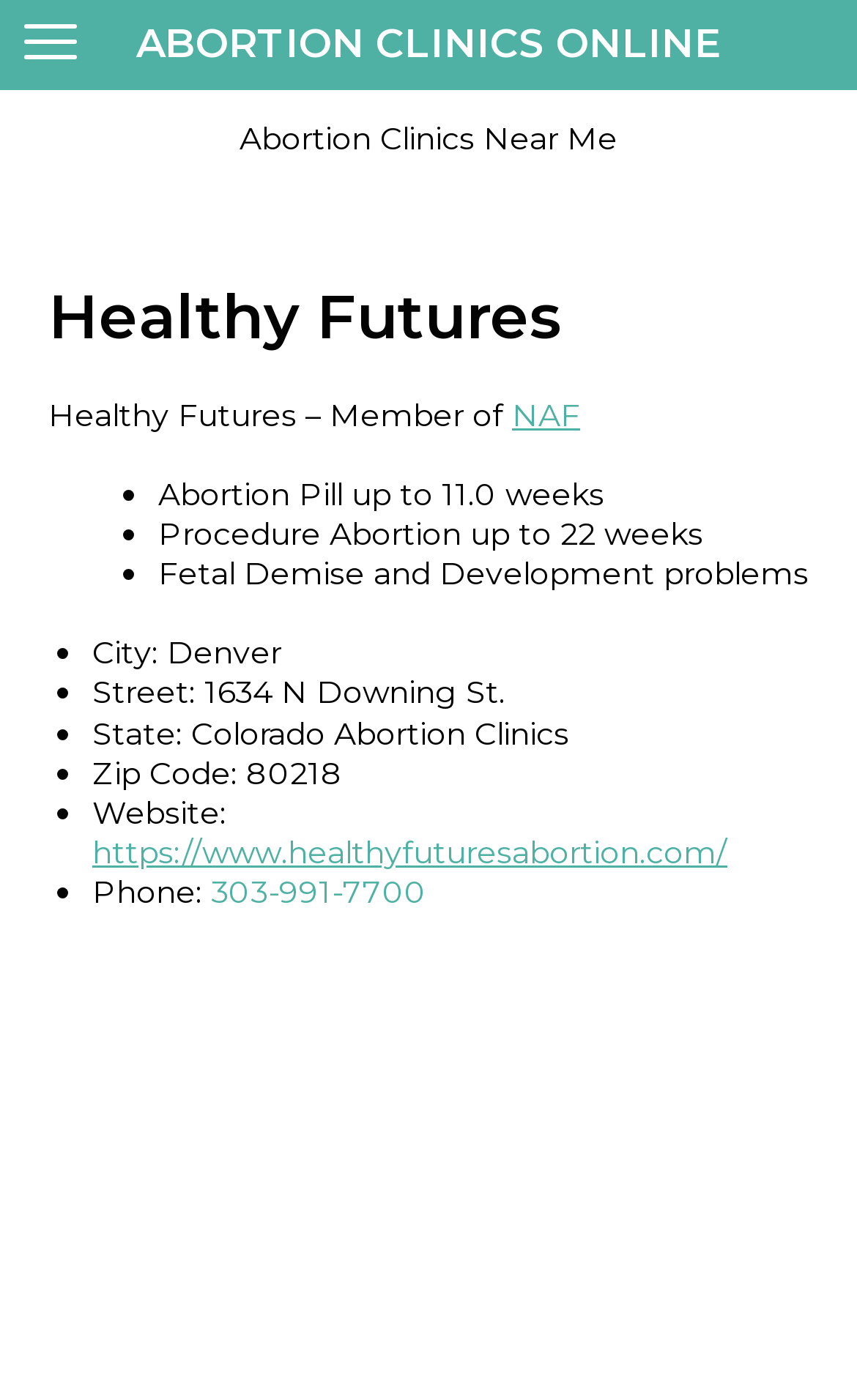What city is the clinic located in?
Using the image provided, answer with just one word or phrase.

Denver